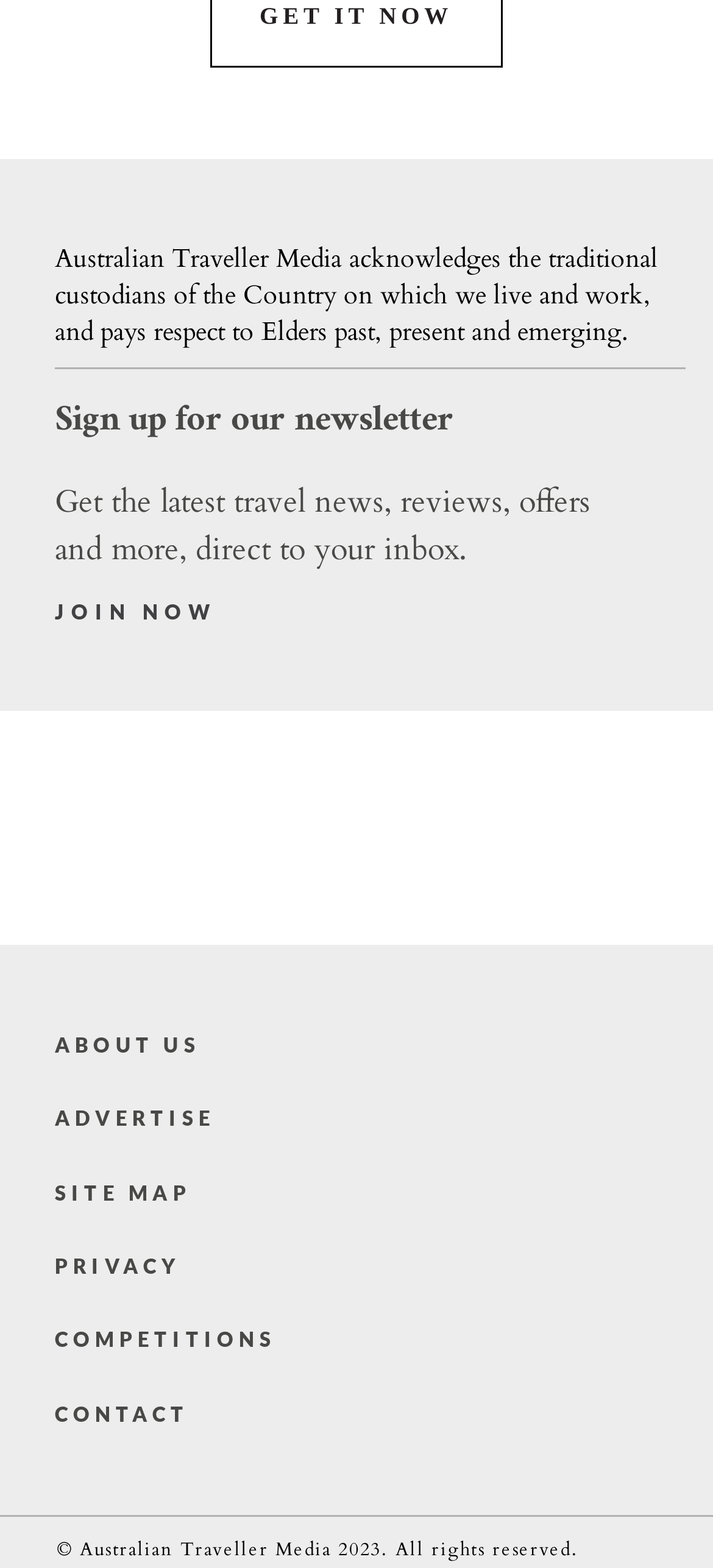Provide the bounding box for the UI element matching this description: "About Us".

[0.077, 0.658, 0.281, 0.675]